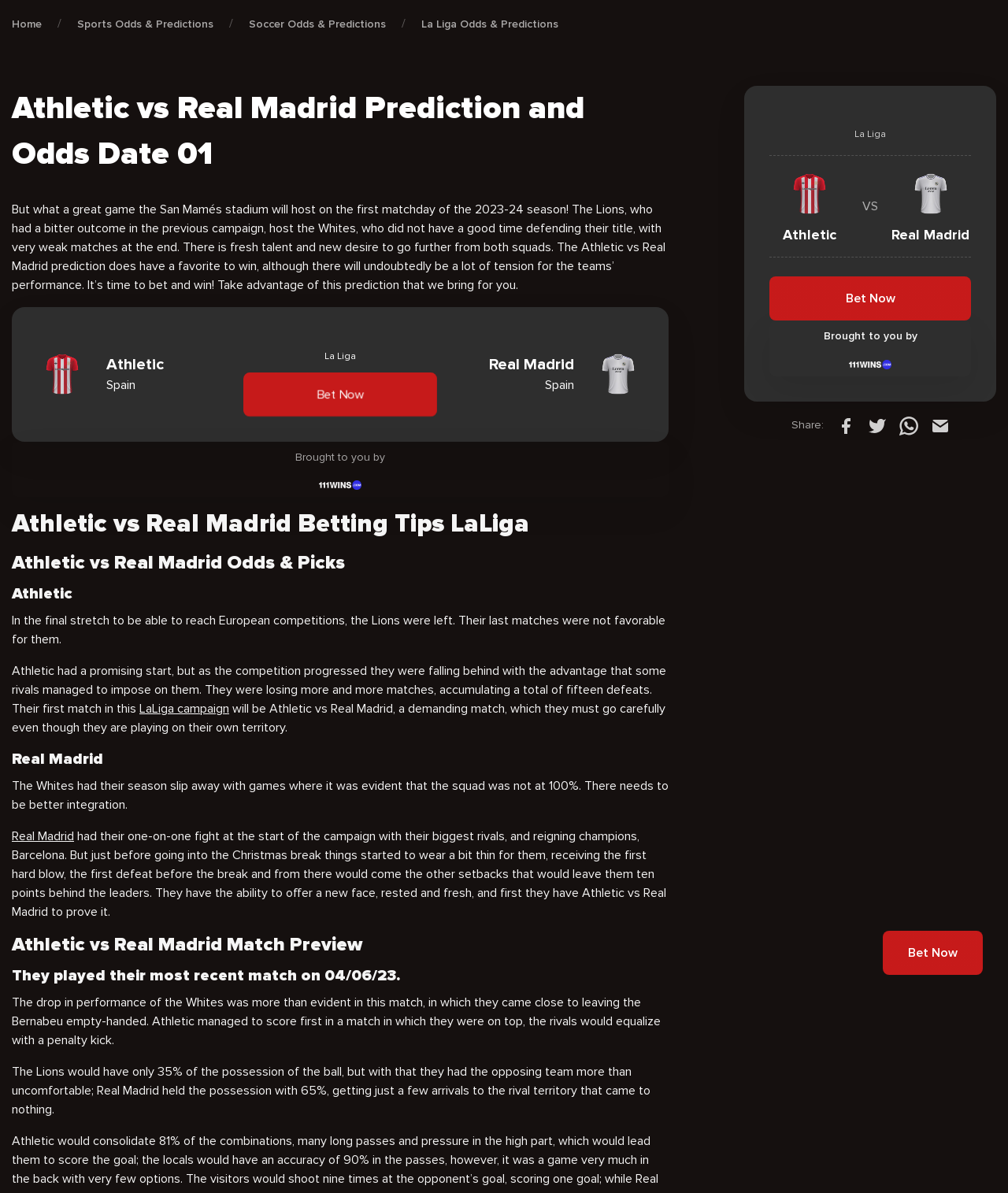Give a one-word or short phrase answer to the question: 
What is the name of the team that will host the match?

Athletic